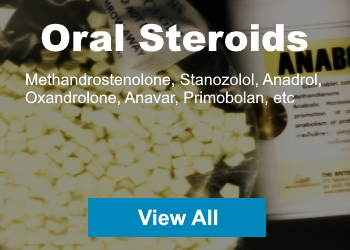What is the label on the blue button?
Based on the visual details in the image, please answer the question thoroughly.

The caption describes a bright blue button labeled 'View All', which invites users to explore more options or details regarding the oral steroid products offered.